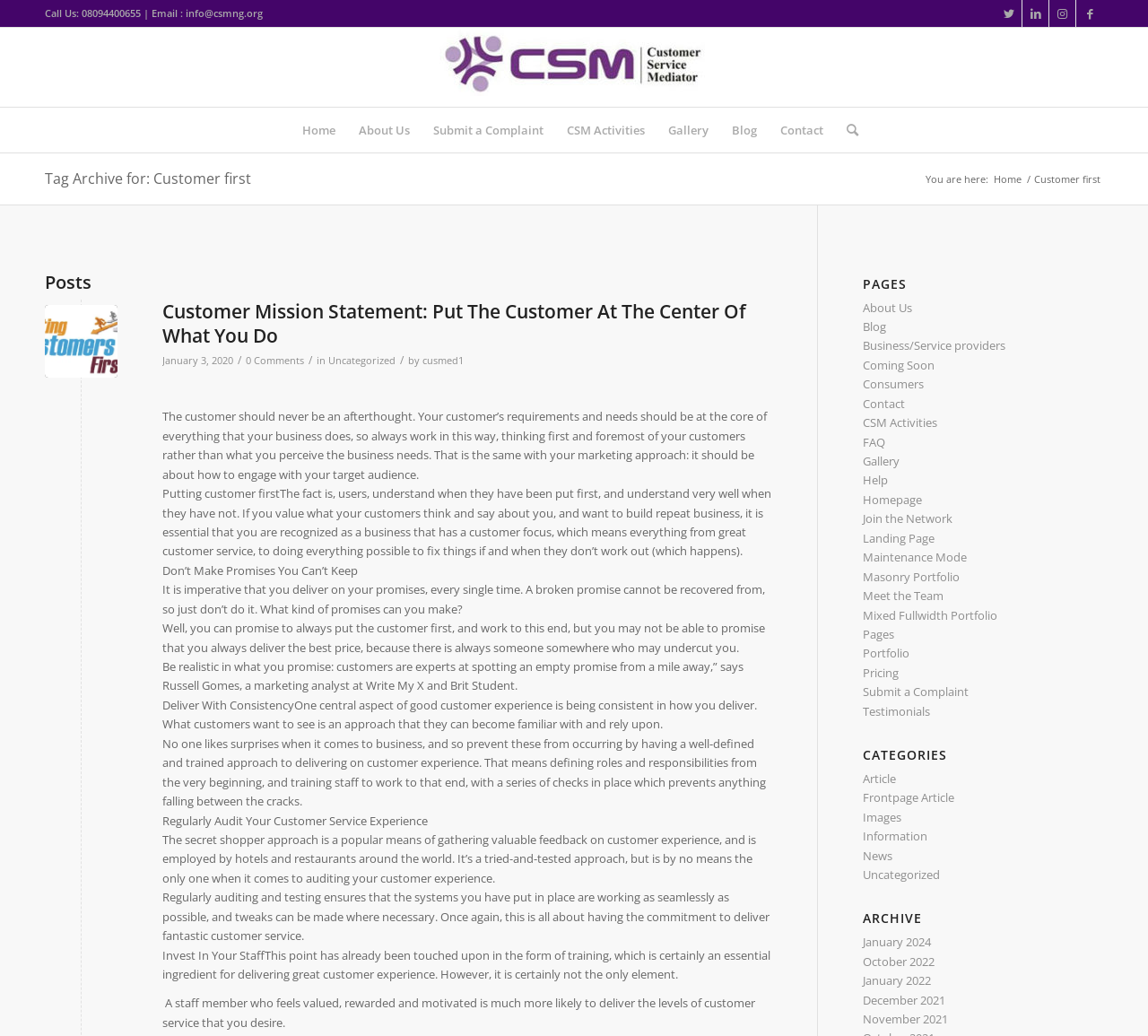Could you indicate the bounding box coordinates of the region to click in order to complete this instruction: "Submit a complaint".

[0.367, 0.104, 0.483, 0.147]